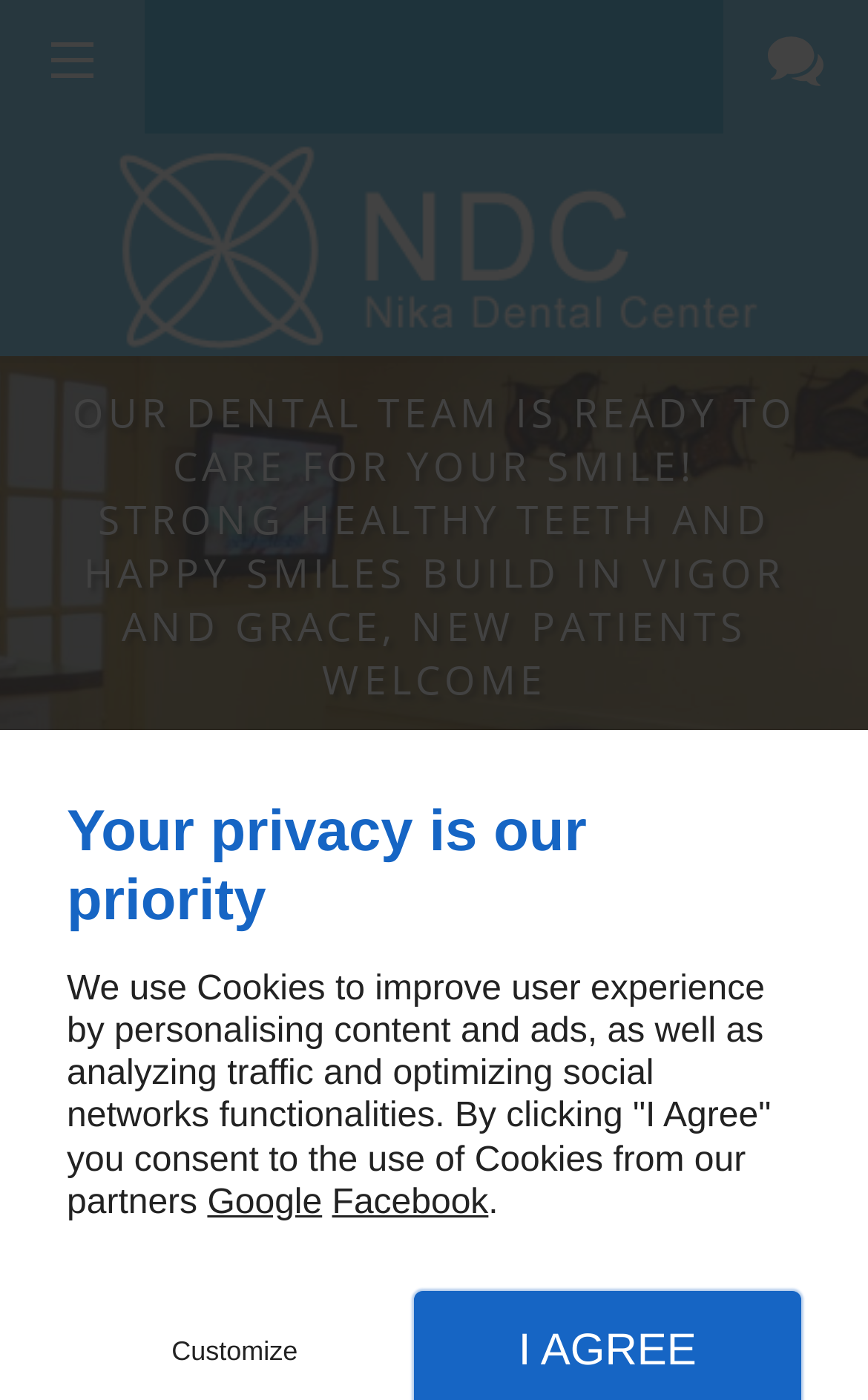Produce an elaborate caption capturing the essence of the webpage.

The webpage is about NIKA DENTAL CENTER, with a focus on mouth joint pain treatment. At the top, there are two links, one on the left and one on the right, with a small image on the right side. Below these links, there is a large figure that spans almost the entire width of the page.

The main content of the page starts with a bold statement, "OUR DENTAL TEAM IS READY TO CARE FOR YOUR SMILE!", followed by a longer text that welcomes new patients and emphasizes the importance of strong healthy teeth and happy smiles. 

On the left side of the page, there are two small images, one above the other, and a text block that displays the dental center's address, including the street, city, and postal code. Next to the address, there is a phone number link.

Below the address, there is a link to "CONTACT US" with a small image on its left side. The page also has a section about privacy, stating that the website uses cookies to improve user experience and personalize content. This section includes links to Google and Facebook, as well as options to customize and agree to the use of cookies.

Overall, the webpage is well-structured, with clear headings and concise text, making it easy to navigate and find the necessary information about NIKA DENTAL CENTER and its services.